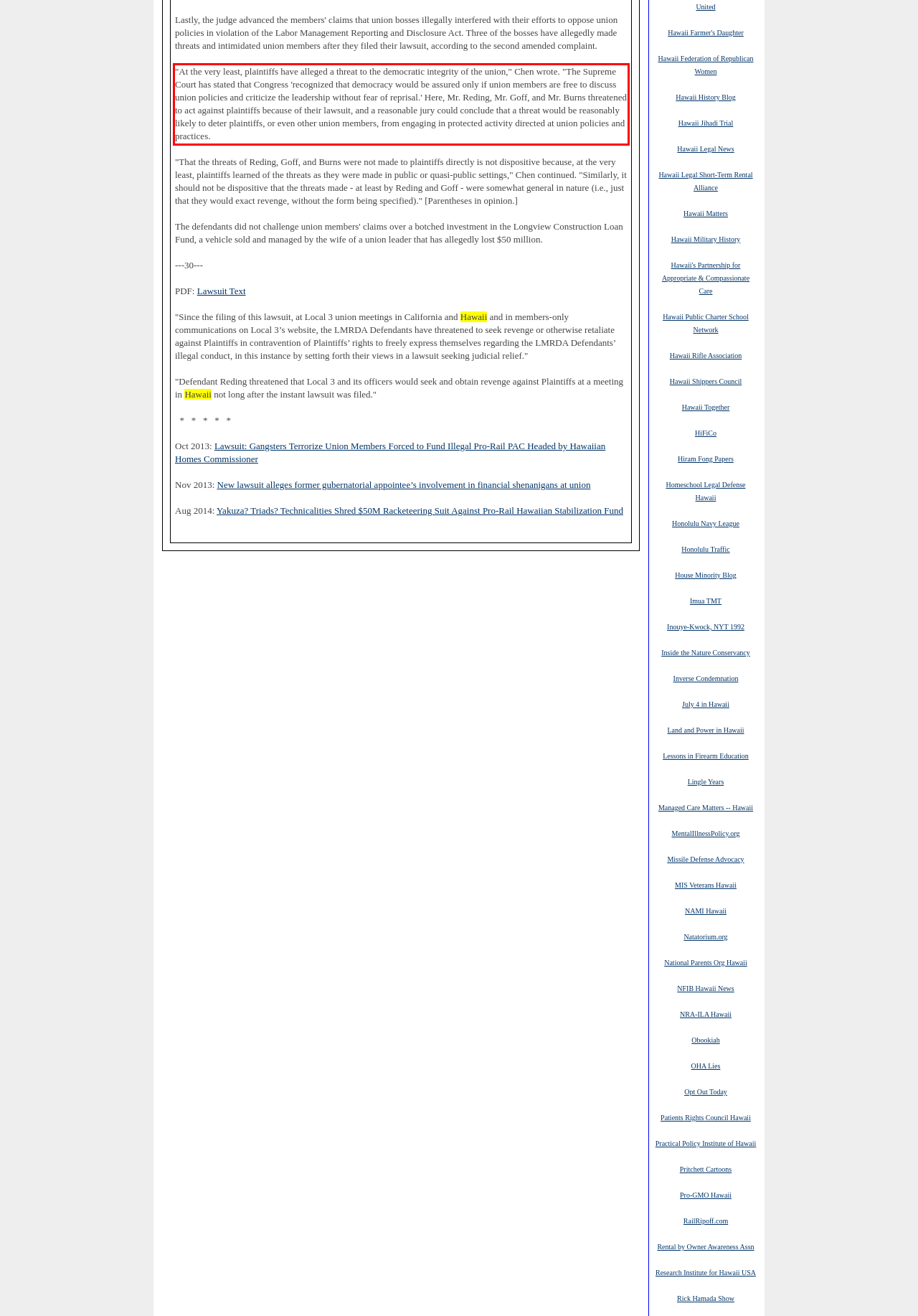Please identify the text within the red rectangular bounding box in the provided webpage screenshot.

"At the very least, plaintiffs have alleged a threat to the democratic integrity of the union," Chen wrote. "The Supreme Court has stated that Congress 'recognized that democracy would be assured only if union members are free to discuss union policies and criticize the leadership without fear of reprisal.' Here, Mr. Reding, Mr. Goff, and Mr. Burns threatened to act against plaintiffs because of their lawsuit, and a reasonable jury could conclude that a threat would be reasonably likely to deter plaintiffs, or even other union members, from engaging in protected activity directed at union policies and practices.